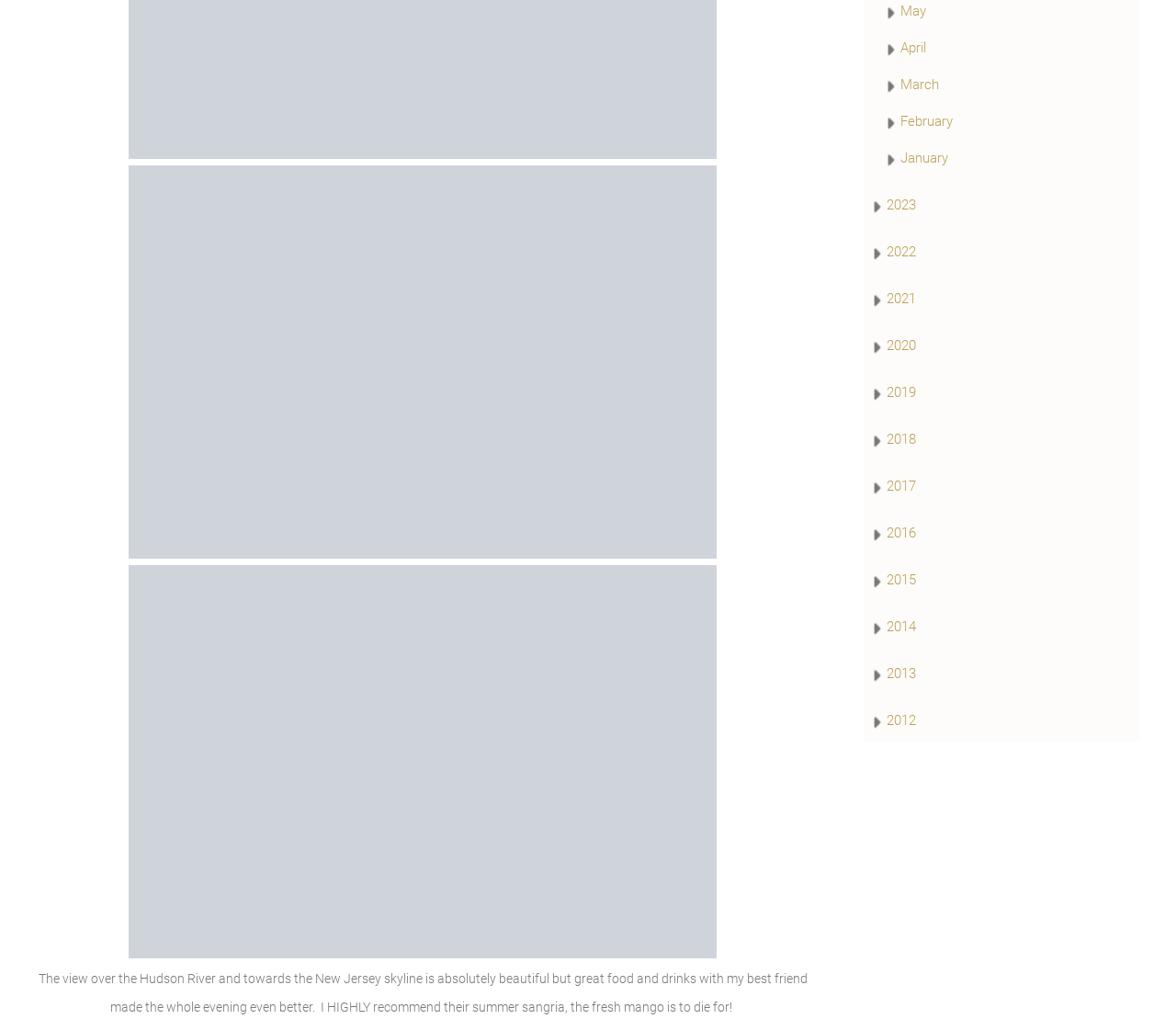Identify the bounding box coordinates for the region of the element that should be clicked to carry out the instruction: "Click the link to view Fine Print". The bounding box coordinates should be four float numbers between 0 and 1, i.e., [left, top, right, bottom].

[0.734, 0.754, 0.969, 0.768]